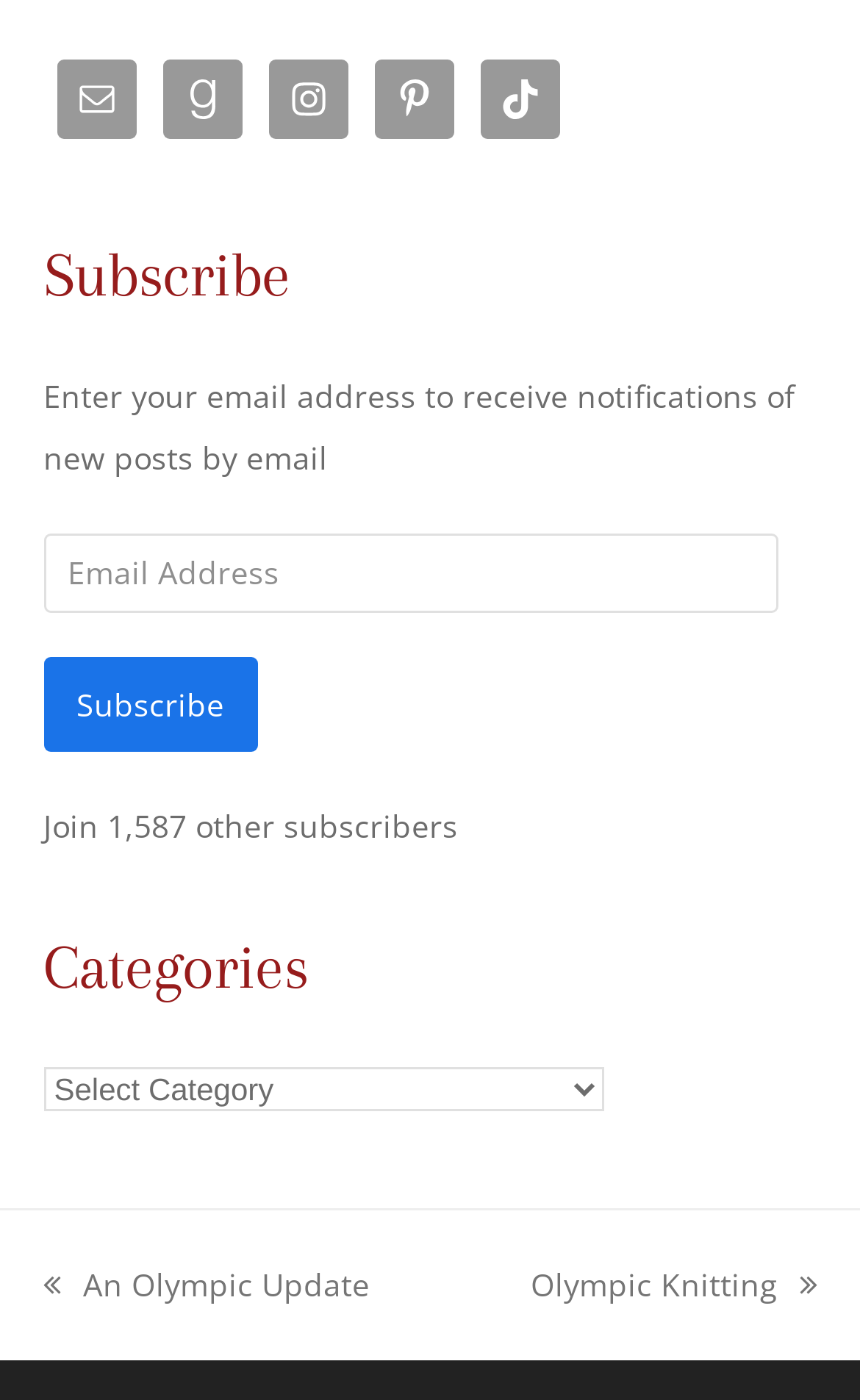Please identify the coordinates of the bounding box that should be clicked to fulfill this instruction: "Click the Email link".

[0.065, 0.043, 0.158, 0.099]